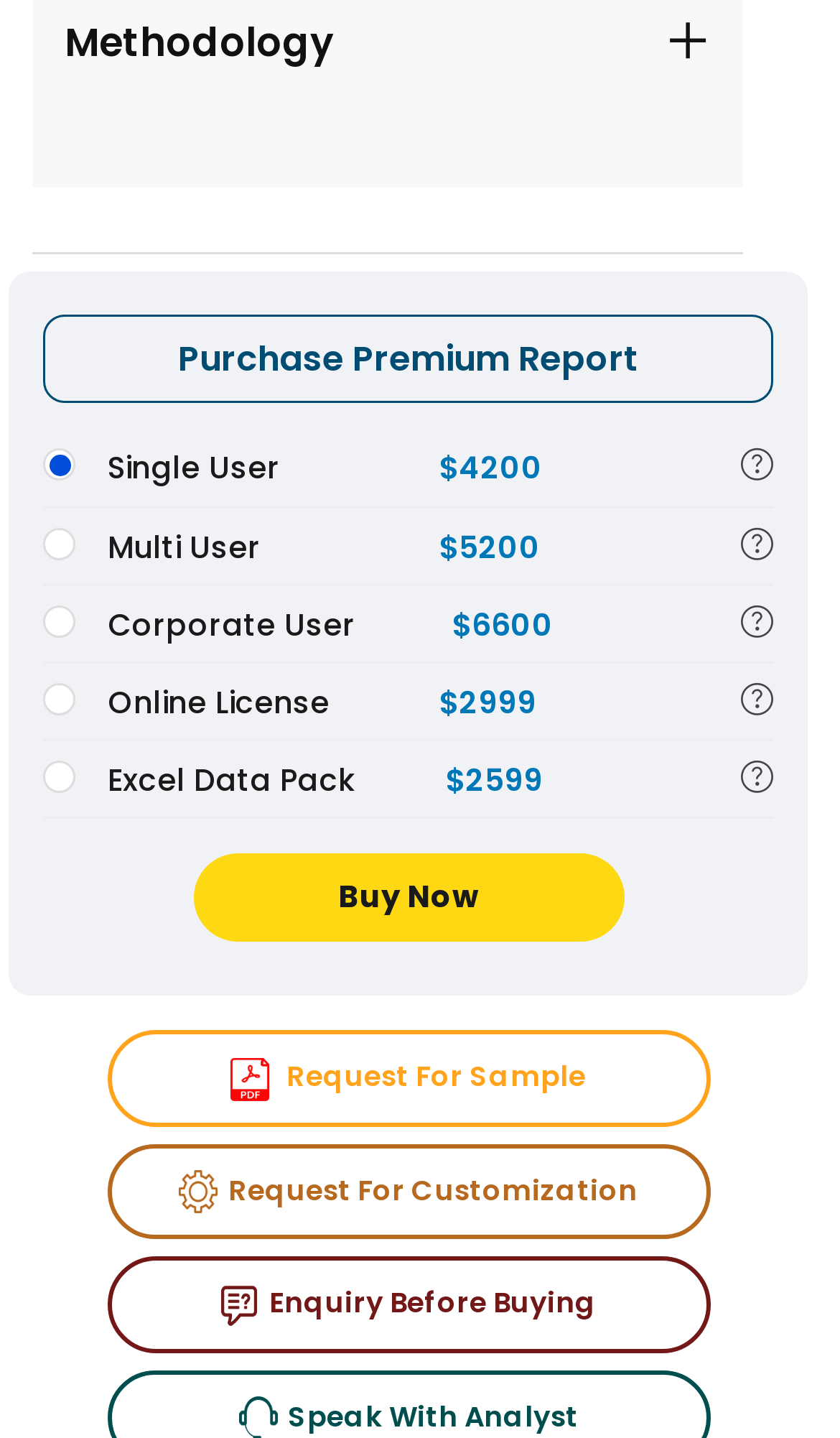Identify the bounding box coordinates of the area that should be clicked in order to complete the given instruction: "Request a PDF sample". The bounding box coordinates should be four float numbers between 0 and 1, i.e., [left, top, right, bottom].

[0.127, 0.717, 0.845, 0.783]